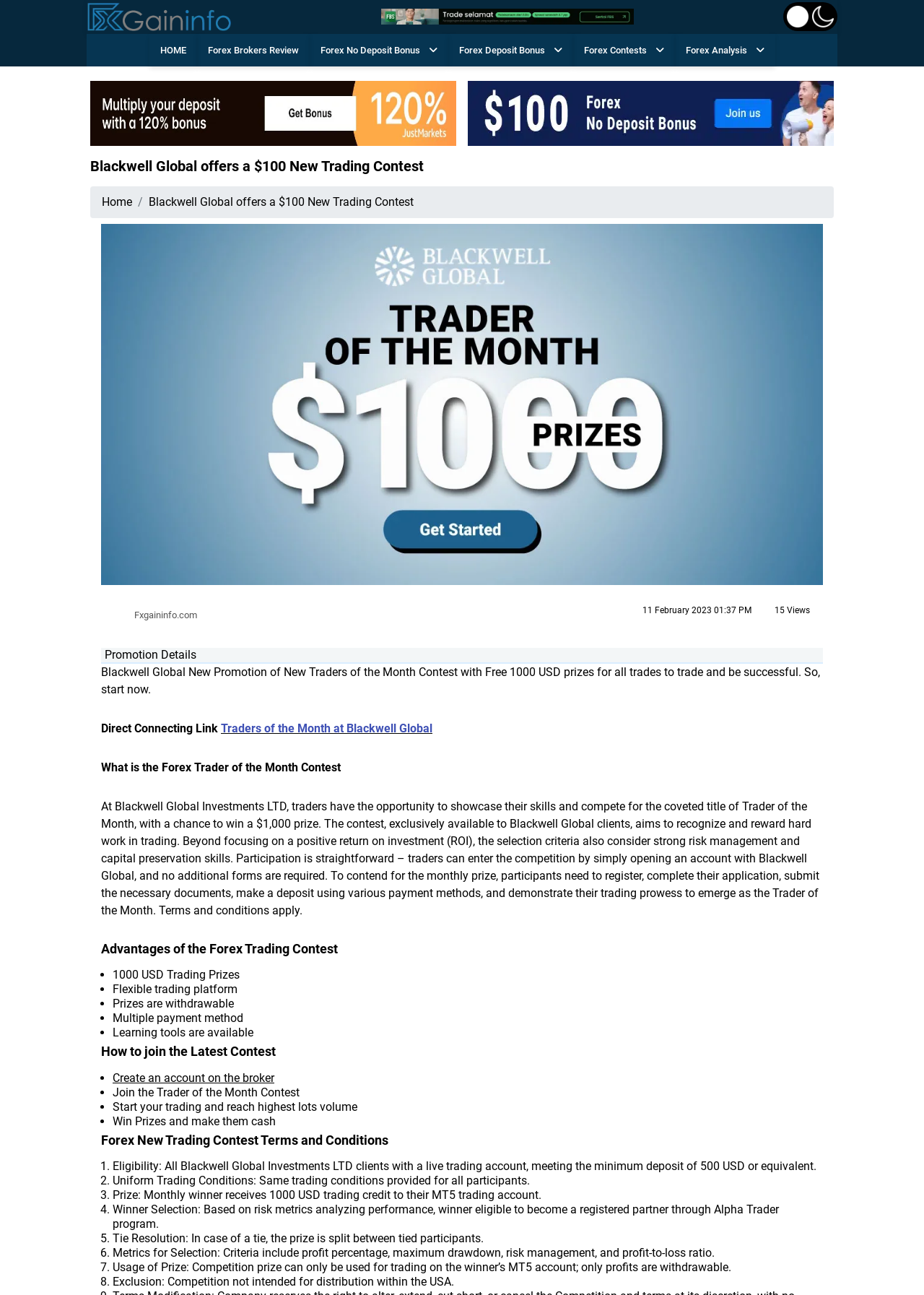Identify the bounding box coordinates of the clickable region to carry out the given instruction: "Read the 'Forex New Trading Contest Terms and Conditions'".

[0.109, 0.874, 0.891, 0.886]